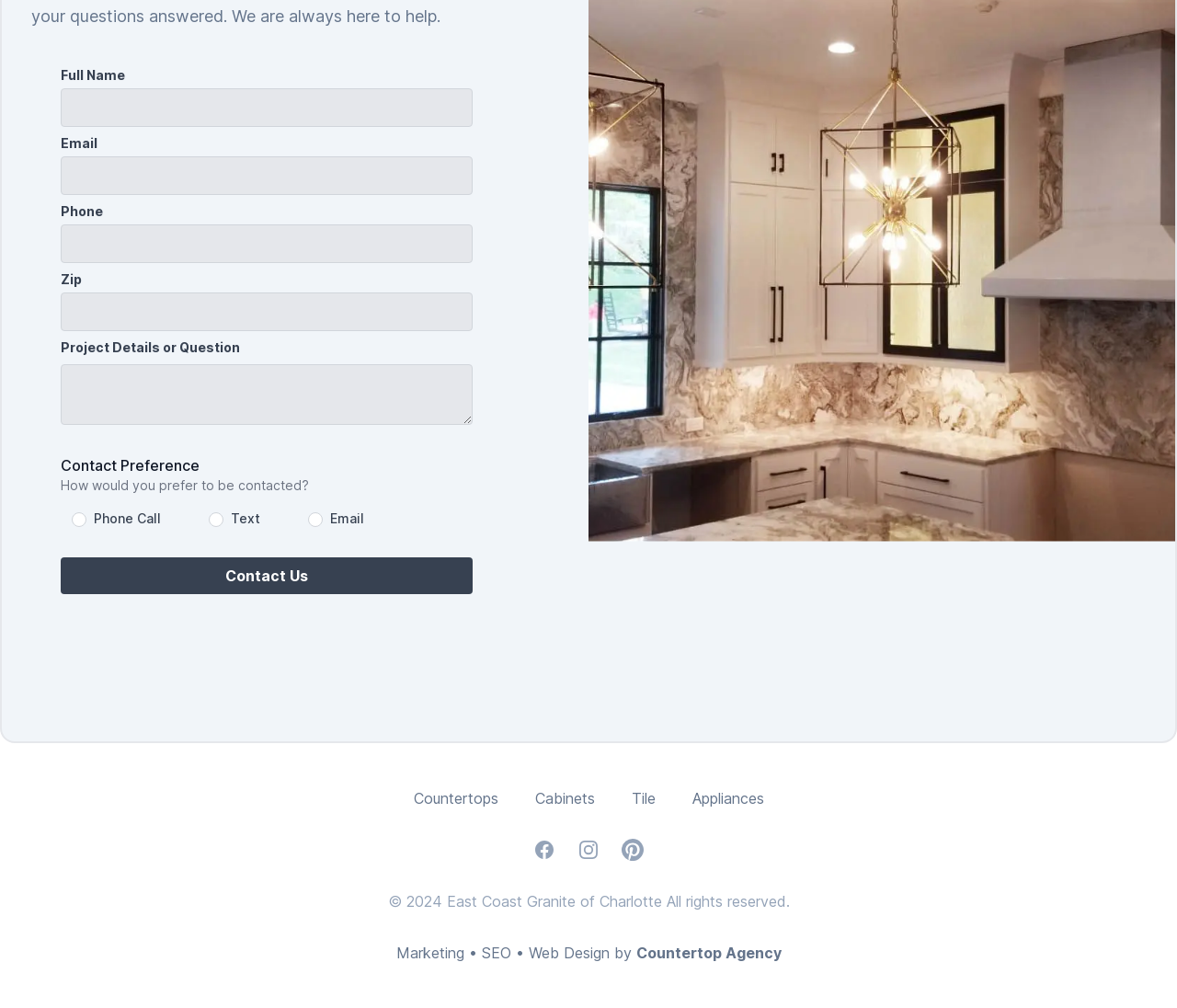Pinpoint the bounding box coordinates of the element you need to click to execute the following instruction: "Click Contact Us". The bounding box should be represented by four float numbers between 0 and 1, in the format [left, top, right, bottom].

[0.052, 0.553, 0.402, 0.589]